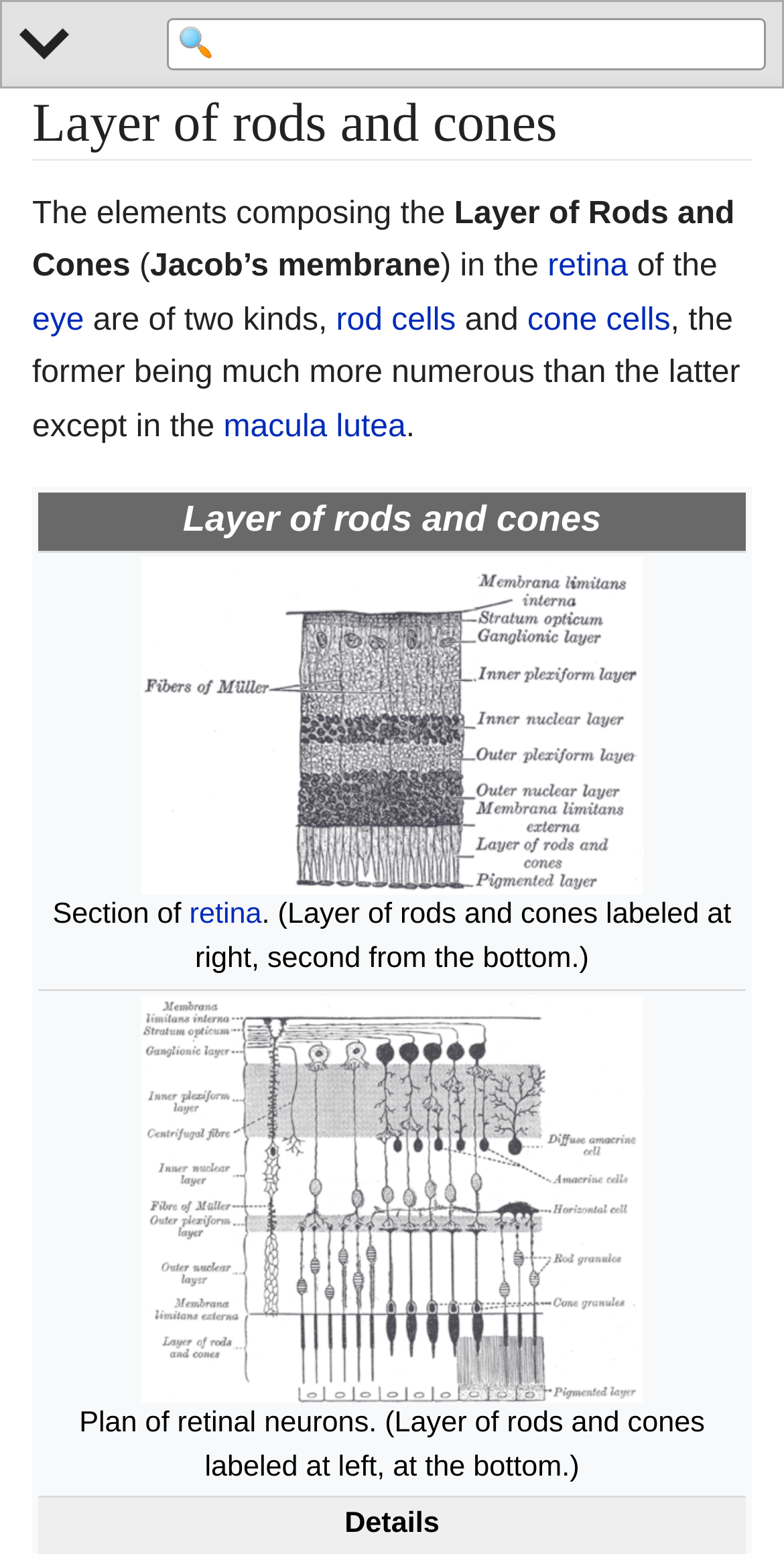Give a short answer to this question using one word or a phrase:
What are the two kinds of cells in the layer of rods and cones?

rod cells and cone cells